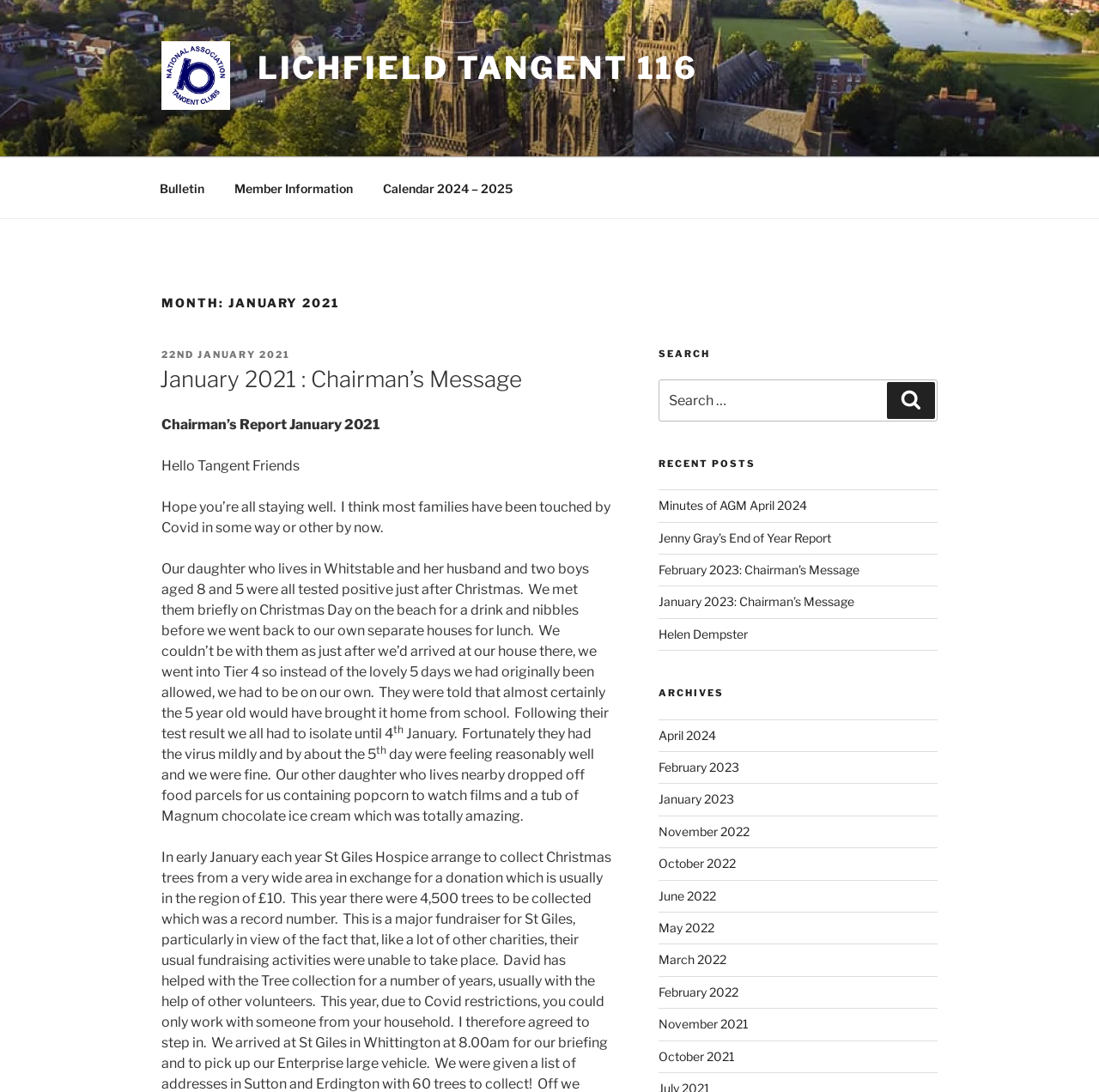Find the bounding box coordinates of the element I should click to carry out the following instruction: "Click the 'Bulletin' link".

[0.131, 0.153, 0.199, 0.191]